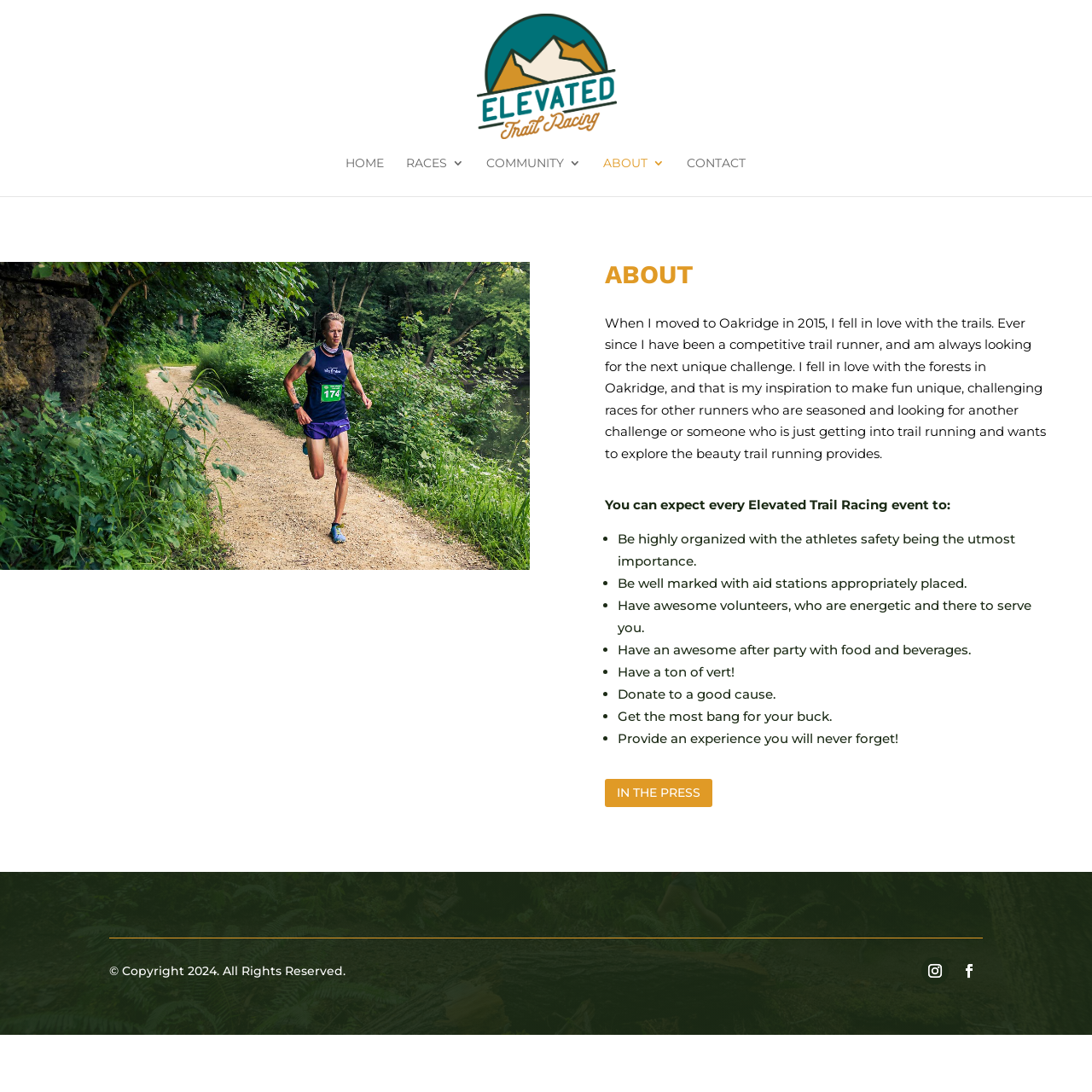Find the bounding box of the UI element described as follows: "IN THE PRESS".

[0.554, 0.714, 0.652, 0.739]